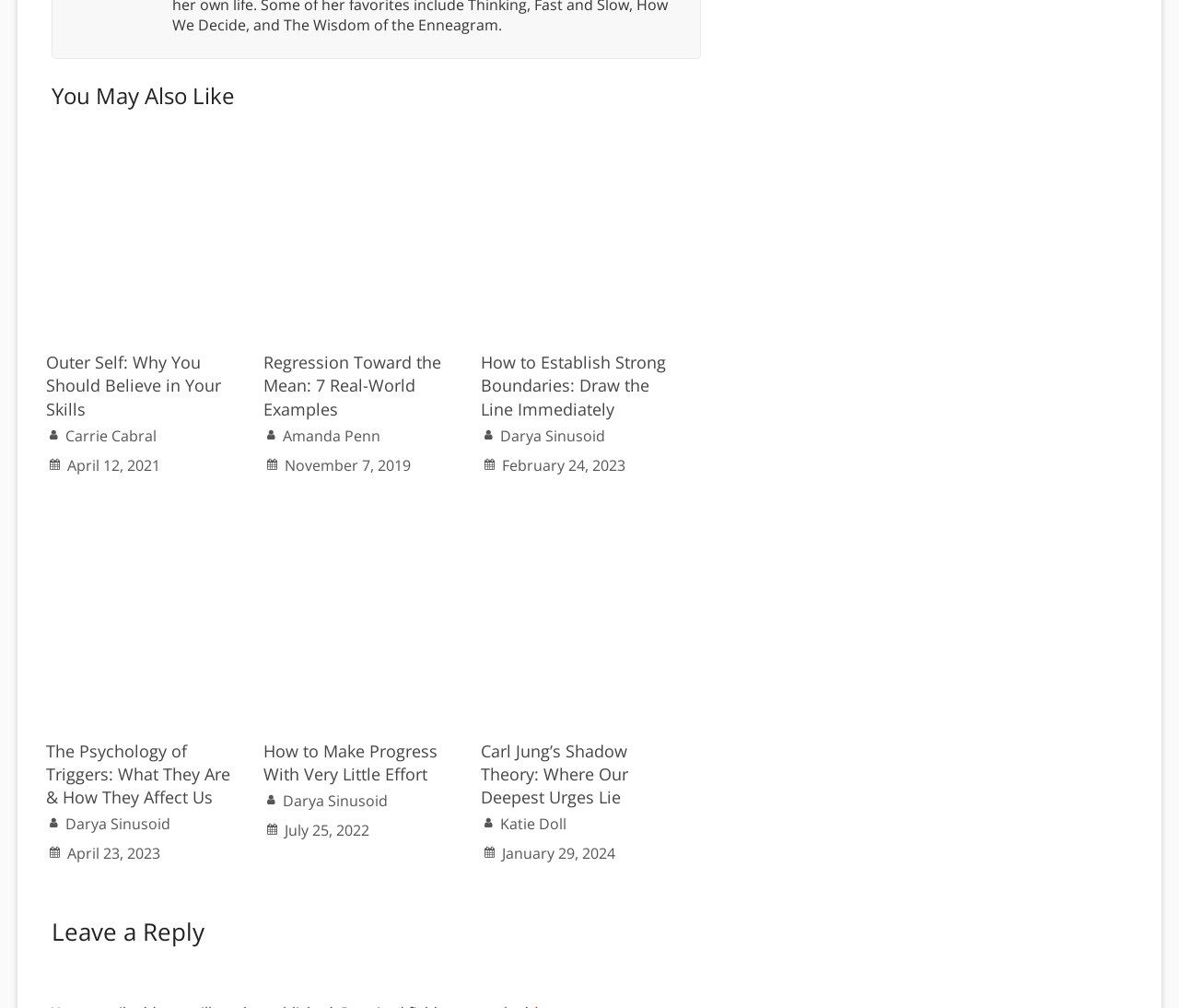Using the element description: "February 24, 2023March 1, 2023", determine the bounding box coordinates. The coordinates should be in the format [left, top, right, bottom], with values between 0 and 1.

[0.426, 0.451, 0.531, 0.471]